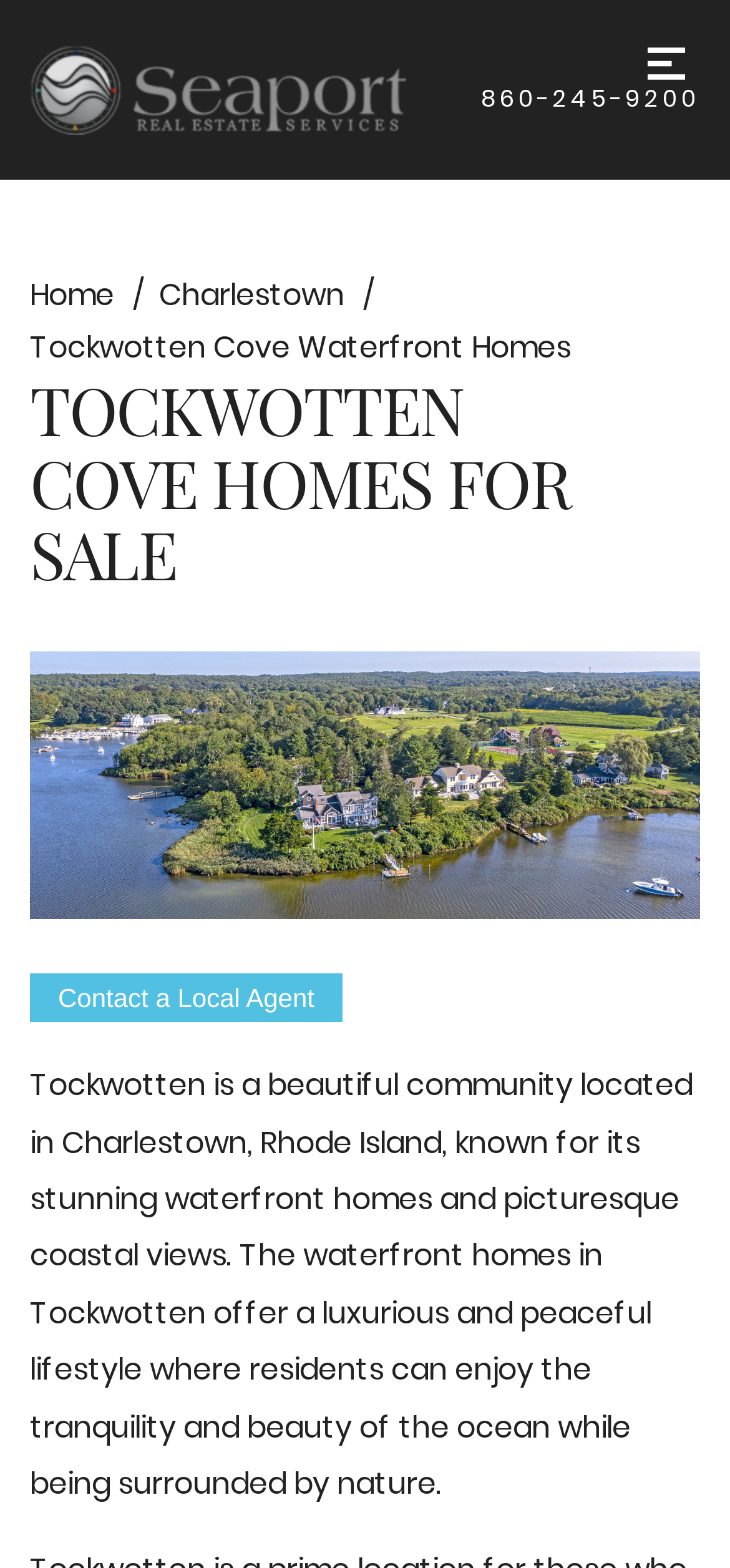What is the lifestyle offered by the waterfront homes in Tockwotten?
Please answer using one word or phrase, based on the screenshot.

Luxurious and peaceful